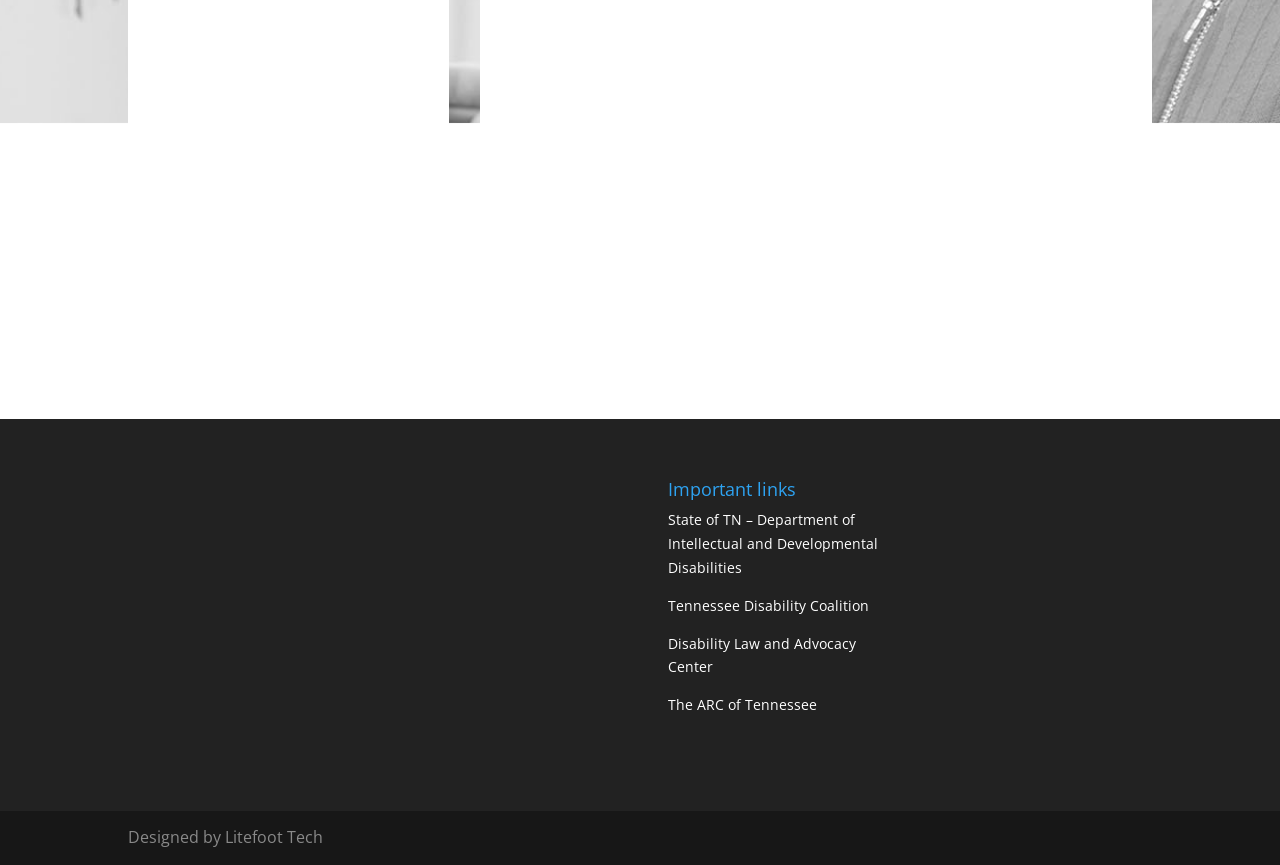Look at the image and give a detailed response to the following question: How many links are listed under 'Important links'?

I counted the number of links by looking at the link elements under the 'Important links' heading, which are 'State of TN – Department of Intellectual and Developmental Disabilities', 'Tennessee Disability Coalition', 'Disability Law and Advocacy Center', and 'The ARC of Tennessee'.